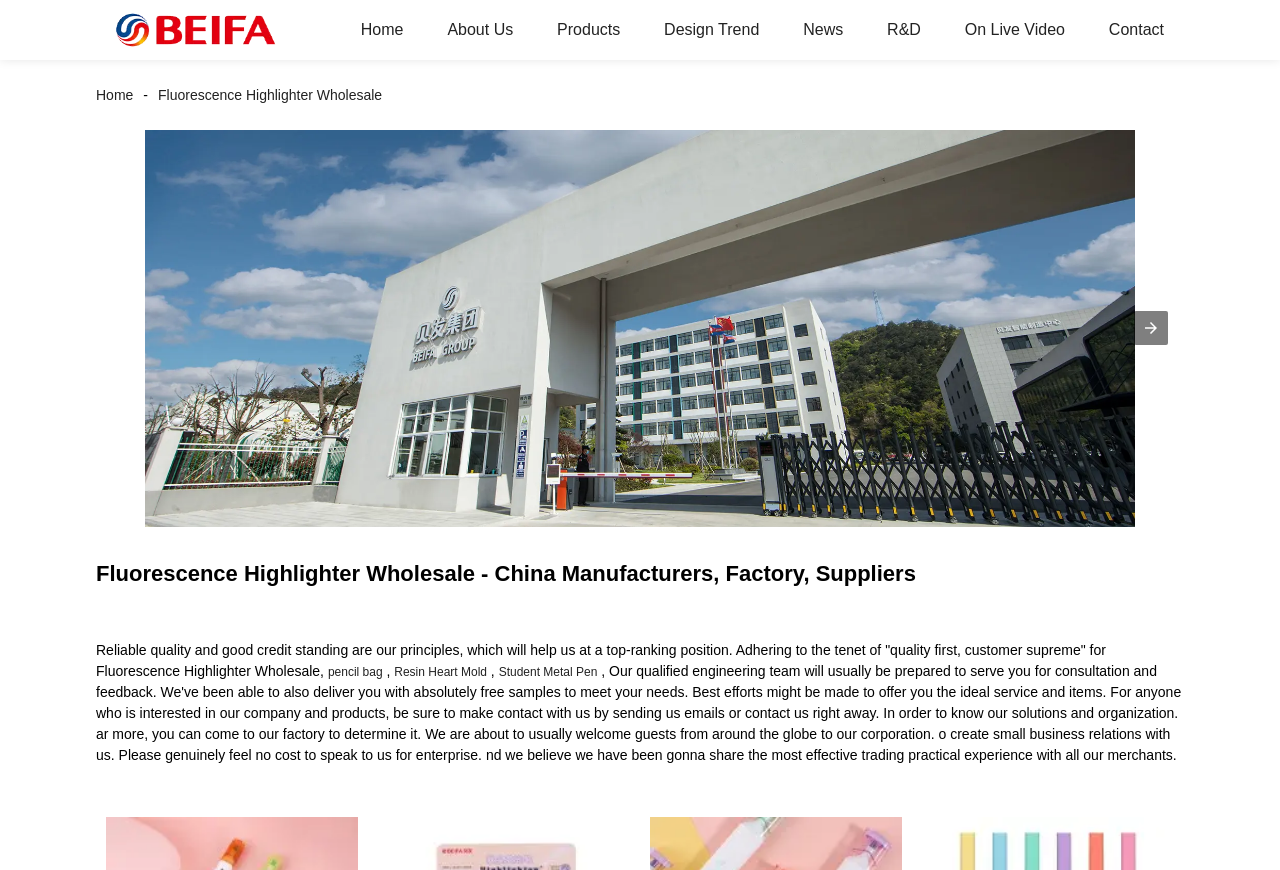What is the main product category?
Based on the image, provide a one-word or brief-phrase response.

Fluorescence Highlighter Wholesale